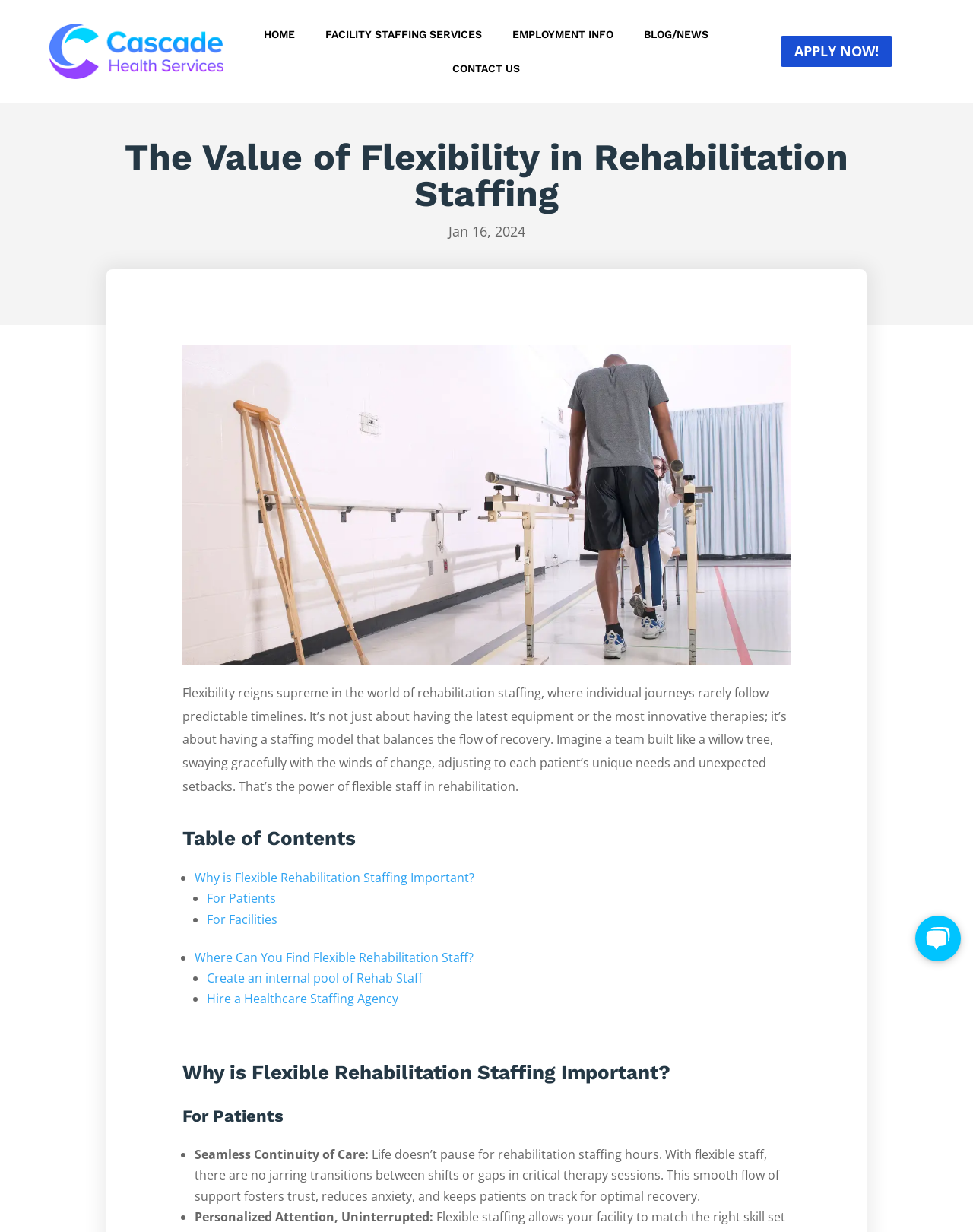Given the element description, predict the bounding box coordinates in the format (top-left x, top-left y, bottom-right x, bottom-right y). Make sure all values are between 0 and 1. Here is the element description: Contact Us

[0.465, 0.051, 0.535, 0.065]